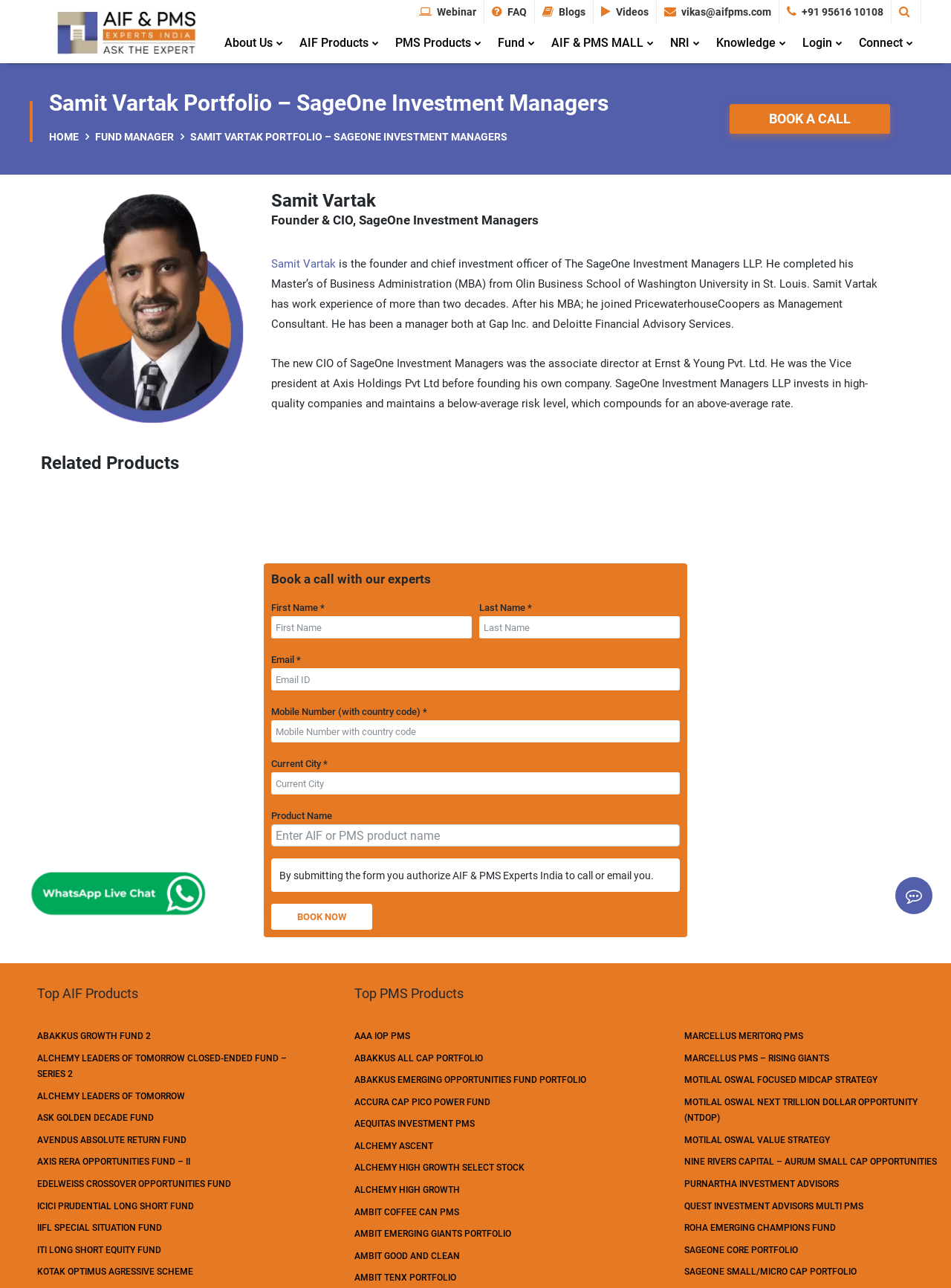What information is required to book a call with experts?
Based on the image, answer the question with as much detail as possible.

The answer can be found in the form fields which require personal details such as 'First Name', 'Last Name', 'Email', 'Mobile Number', 'Current City', and 'Product Name' to book a call with the experts.